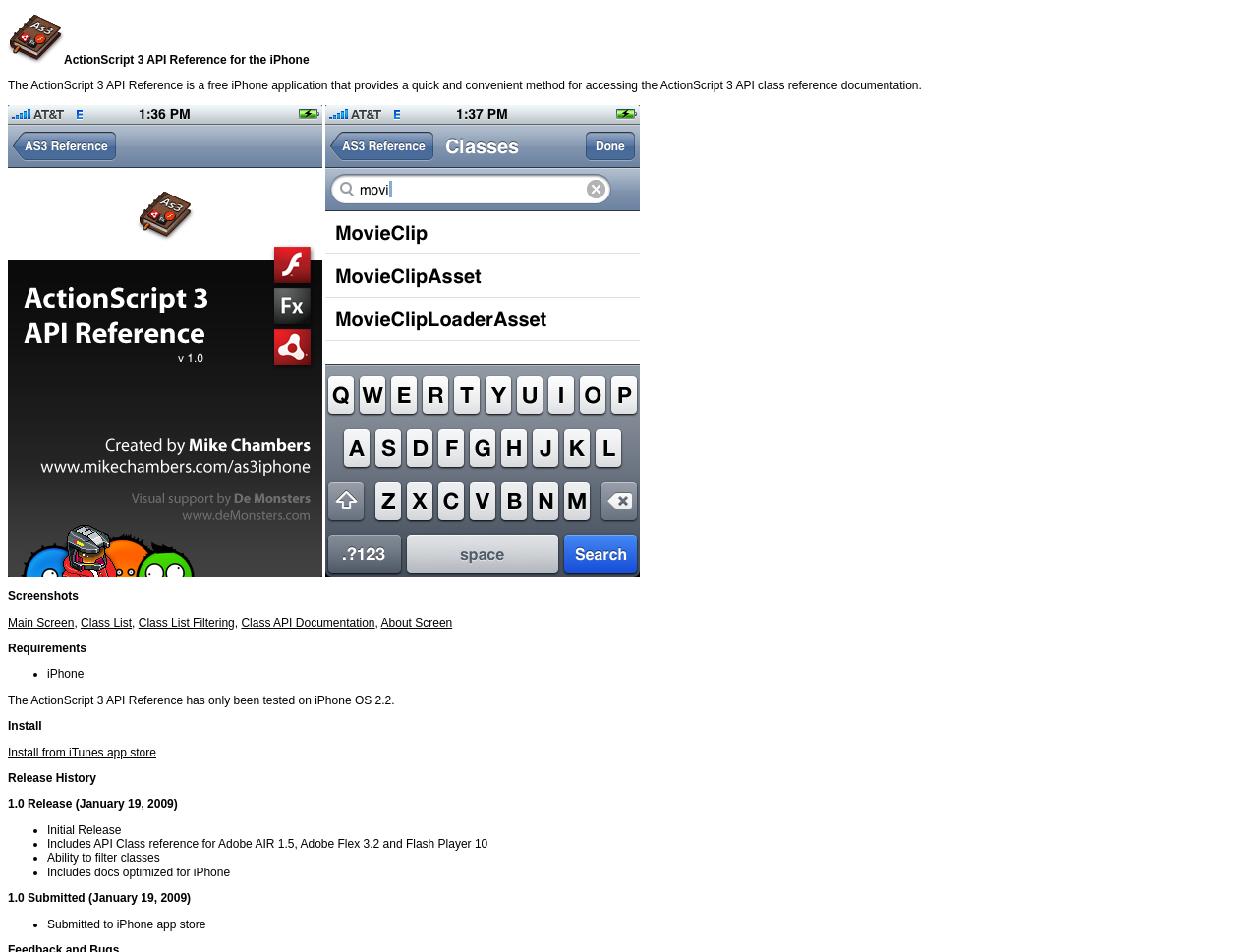Indicate the bounding box coordinates of the clickable region to achieve the following instruction: "Add to cart."

None